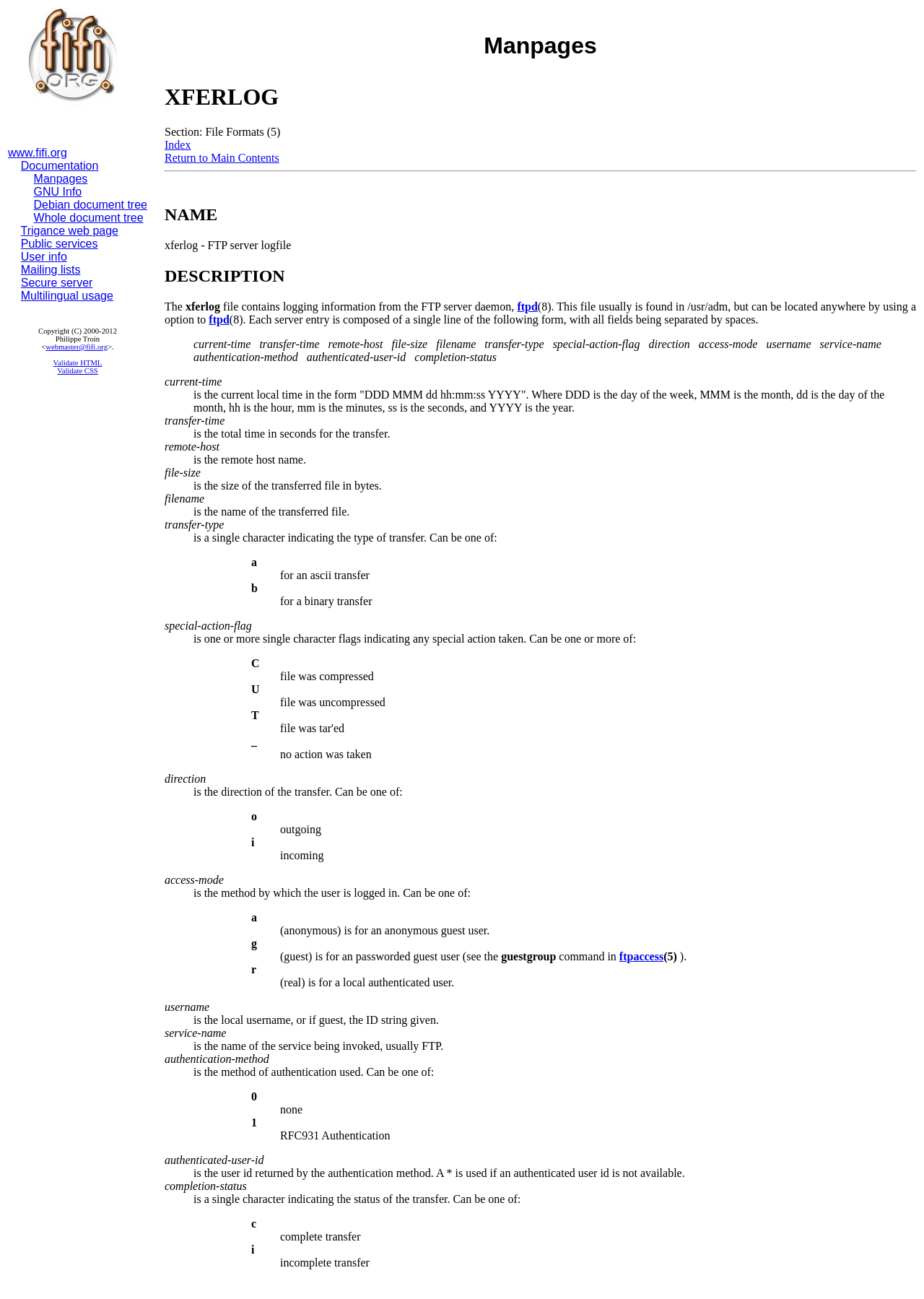What is the format of the current local time in the log file?
Look at the image and construct a detailed response to the question.

The answer can be found in the 'DESCRIPTION' section, which explains the format of the current local time as 'DDD MMM dd hh:mm:ss YYYY', where DDD is the day of the week, MMM is the month, dd is the day of the month, hh is the hour, mm is the minutes, ss is the seconds, and YYYY is the year.